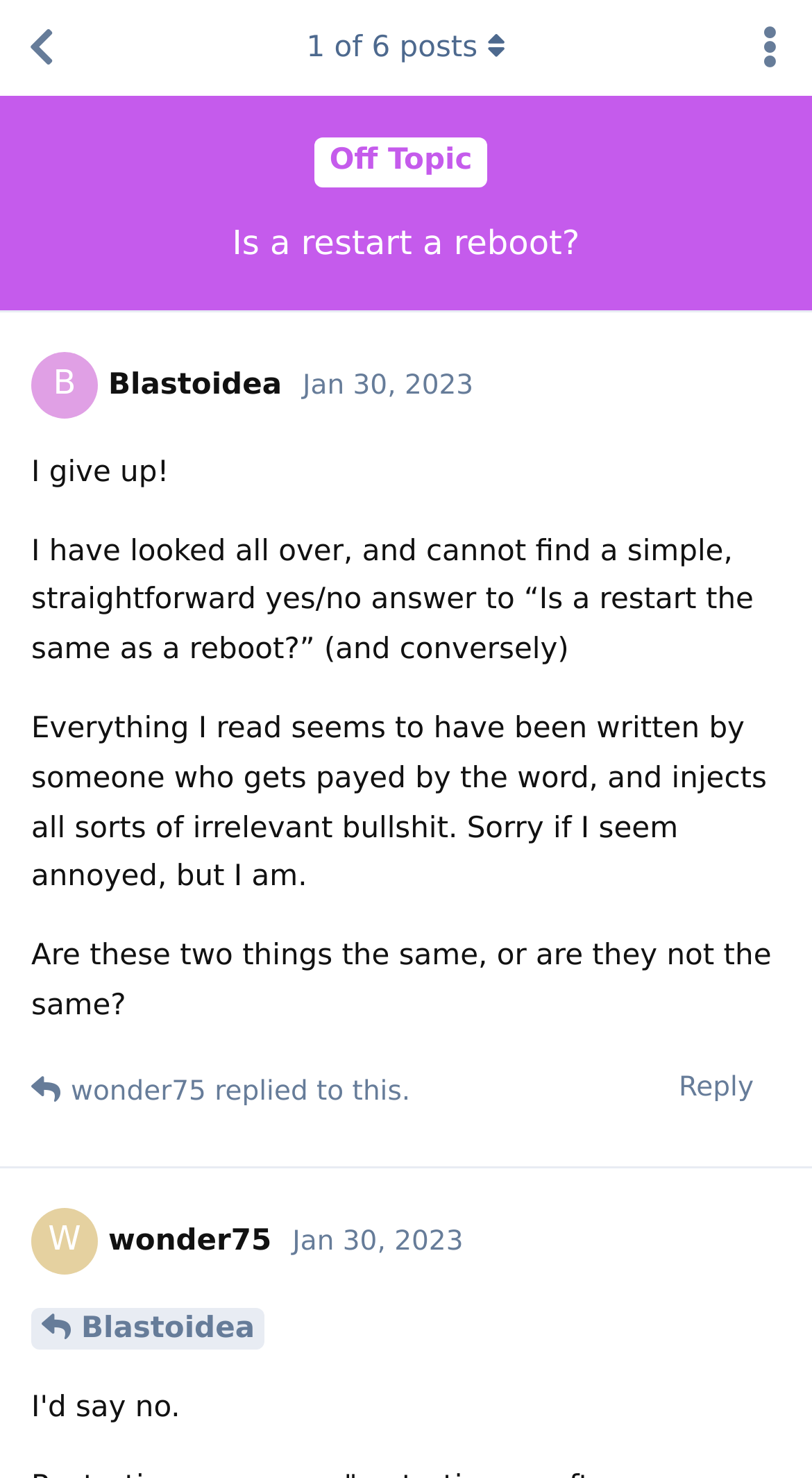Specify the bounding box coordinates (top-left x, top-left y, bottom-right x, bottom-right y) of the UI element in the screenshot that matches this description: Jan 30, 2023

[0.36, 0.829, 0.57, 0.851]